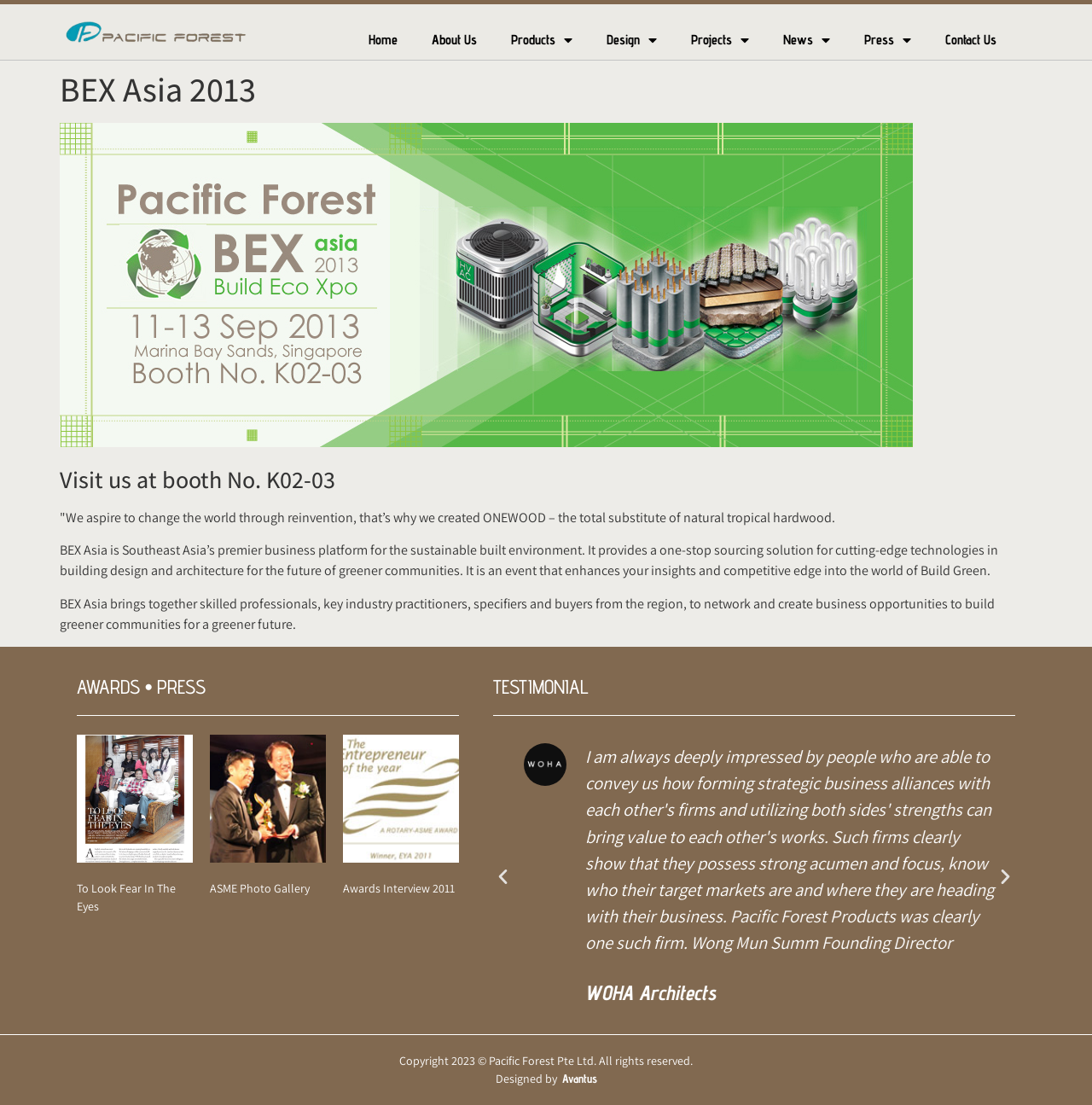Identify the bounding box coordinates of the clickable section necessary to follow the following instruction: "Click on the Home link". The coordinates should be presented as four float numbers from 0 to 1, i.e., [left, top, right, bottom].

[0.322, 0.019, 0.38, 0.054]